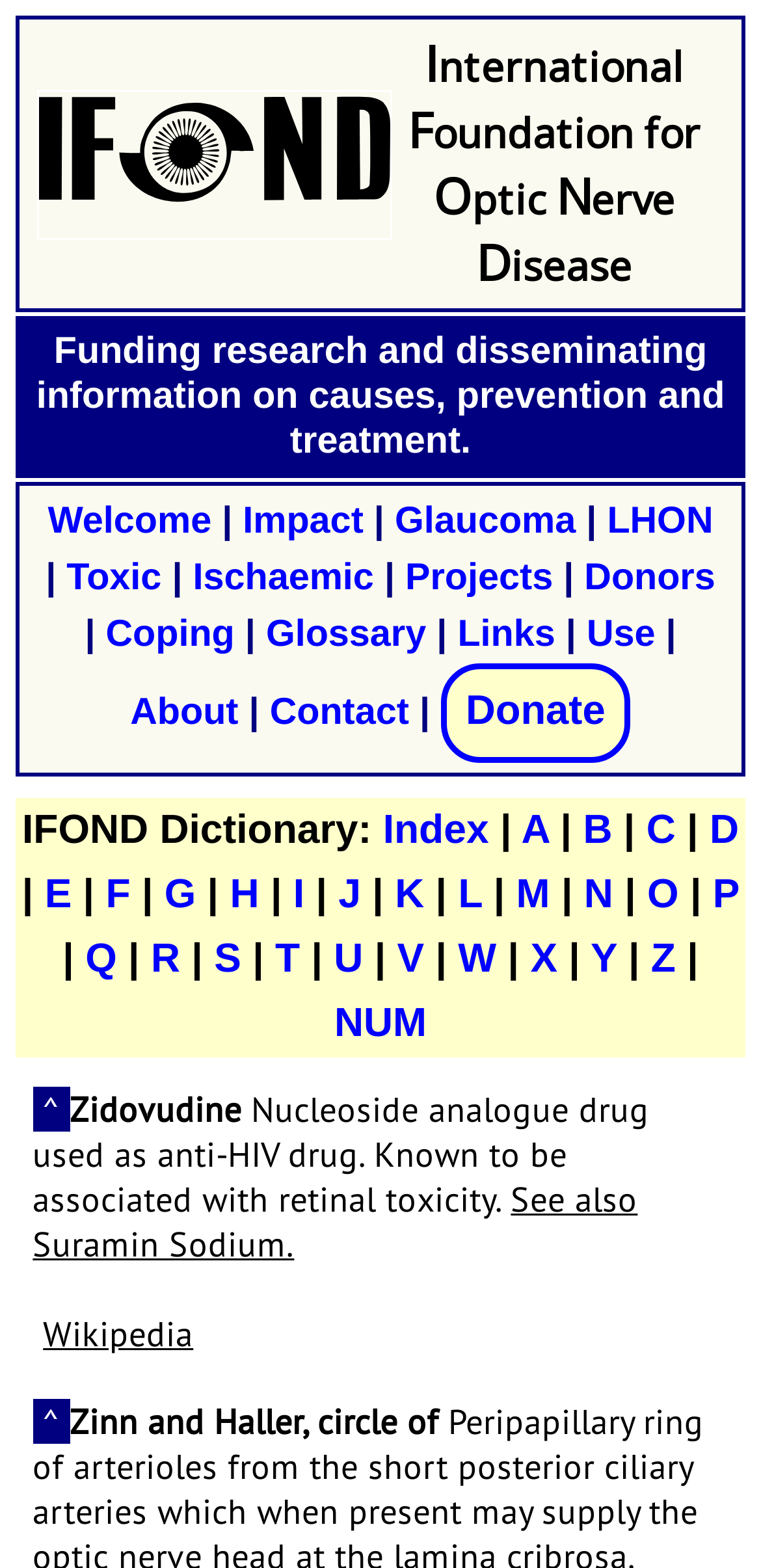Could you provide the bounding box coordinates for the portion of the screen to click to complete this instruction: "Learn about 'Zinn and Haller, circle of'"?

[0.092, 0.893, 0.576, 0.921]